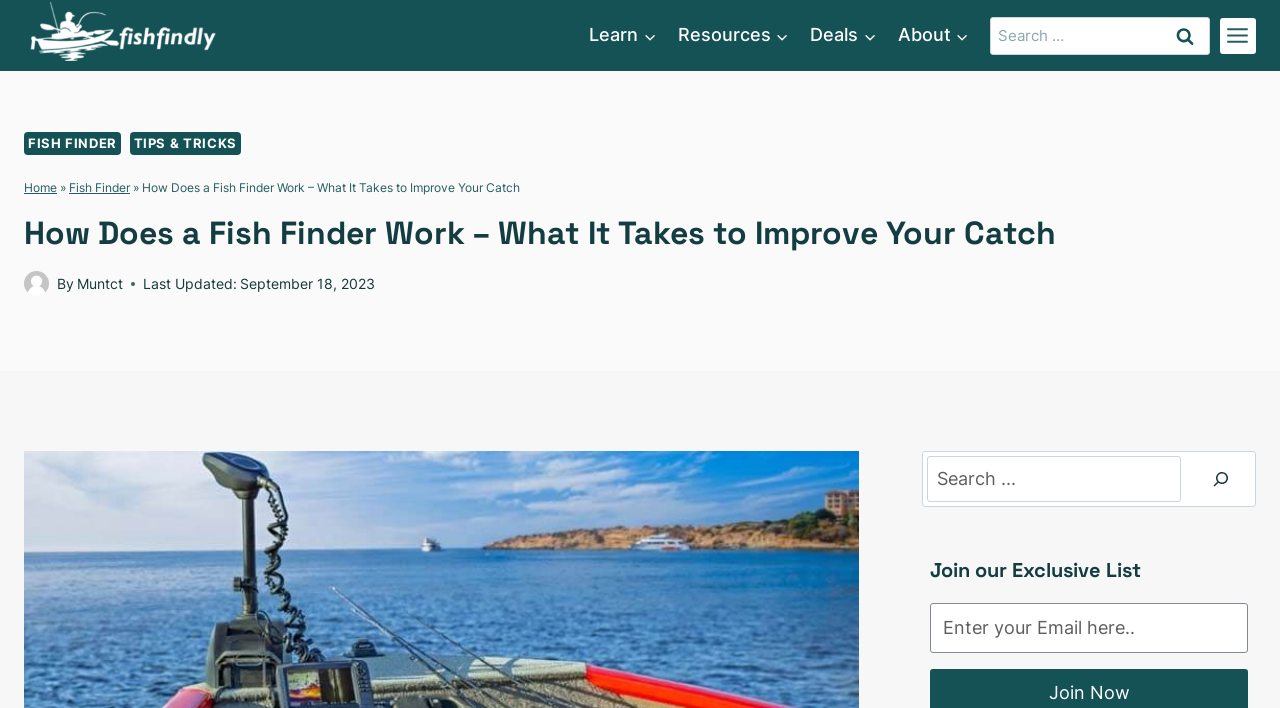Could you specify the bounding box coordinates for the clickable section to complete the following instruction: "Search for something"?

[0.773, 0.024, 0.945, 0.077]